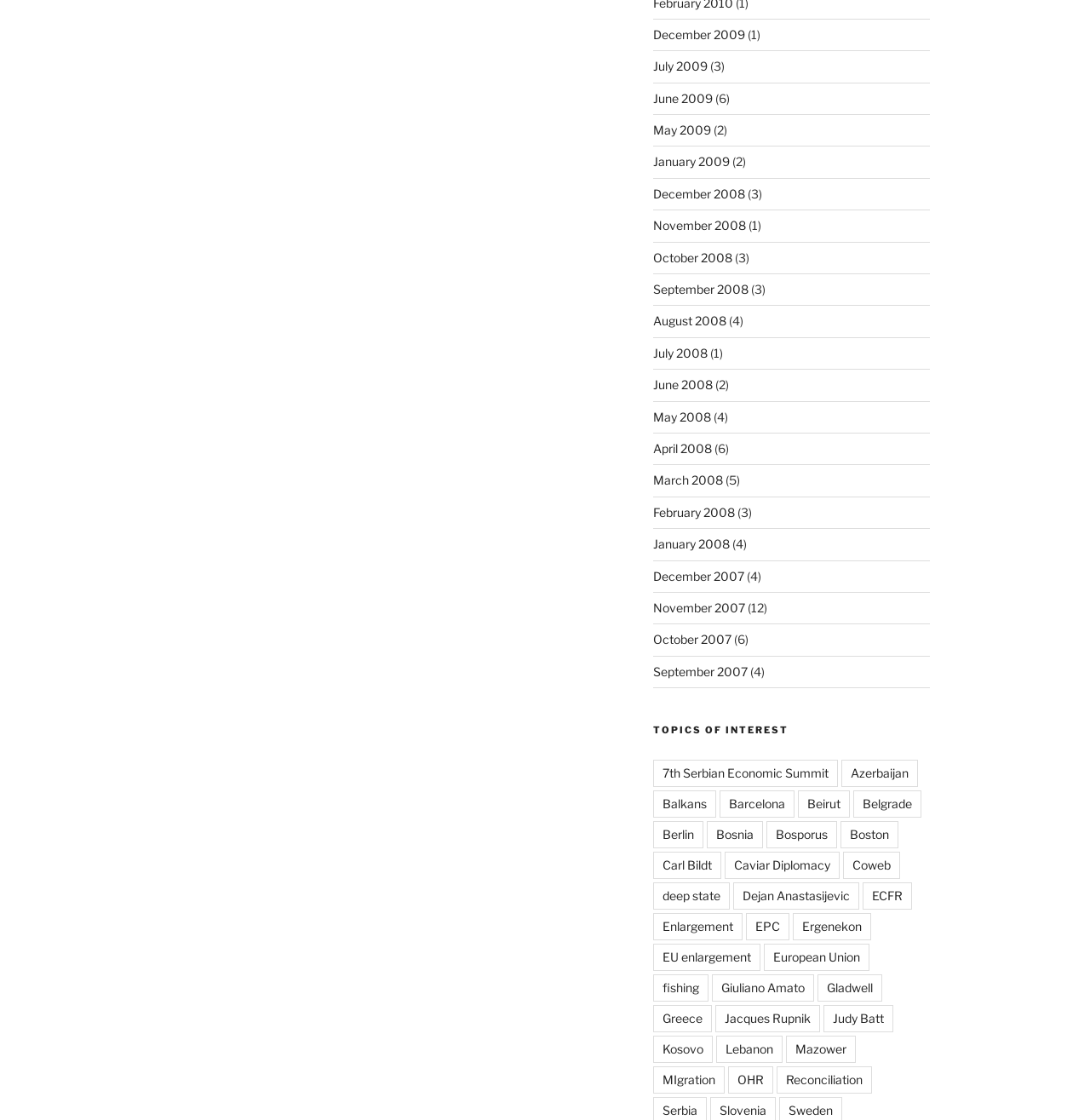Given the element description: "OHR", predict the bounding box coordinates of the UI element it refers to, using four float numbers between 0 and 1, i.e., [left, top, right, bottom].

[0.668, 0.952, 0.709, 0.976]